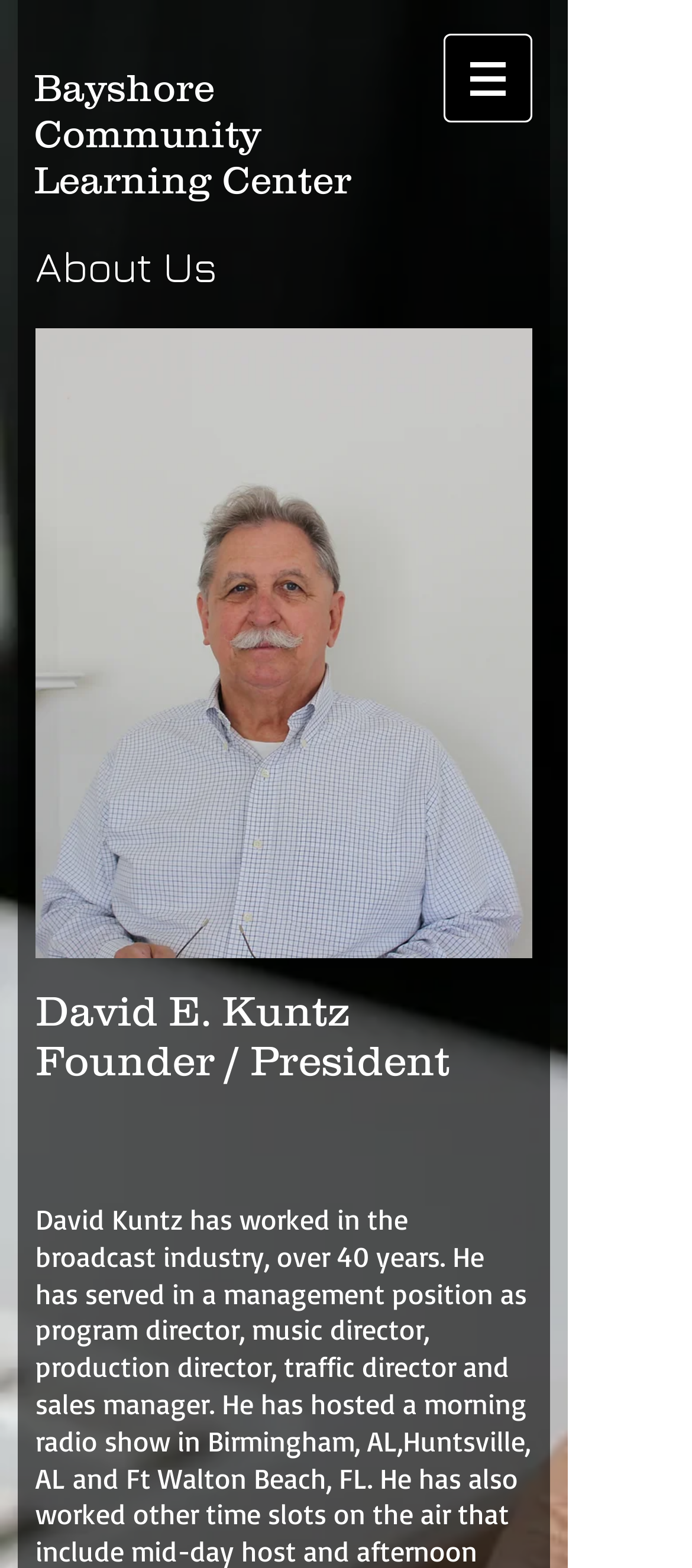Provide an in-depth caption for the elements present on the webpage.

The webpage is about Bayshore Community Learning Center. At the top-left corner, there is a heading that displays the name of the organization. Below it, there is a navigation menu labeled "Site" with a button that has a popup menu, accompanied by a small image. 

To the right of the navigation menu, there is a heading that reads "About Us". Below this heading, there is a large image that takes up most of the page's width, likely a photo related to the organization. 

Further down, there is another heading that introduces David E. Kuntz, the Founder and President of Bayshore Community Learning Center.